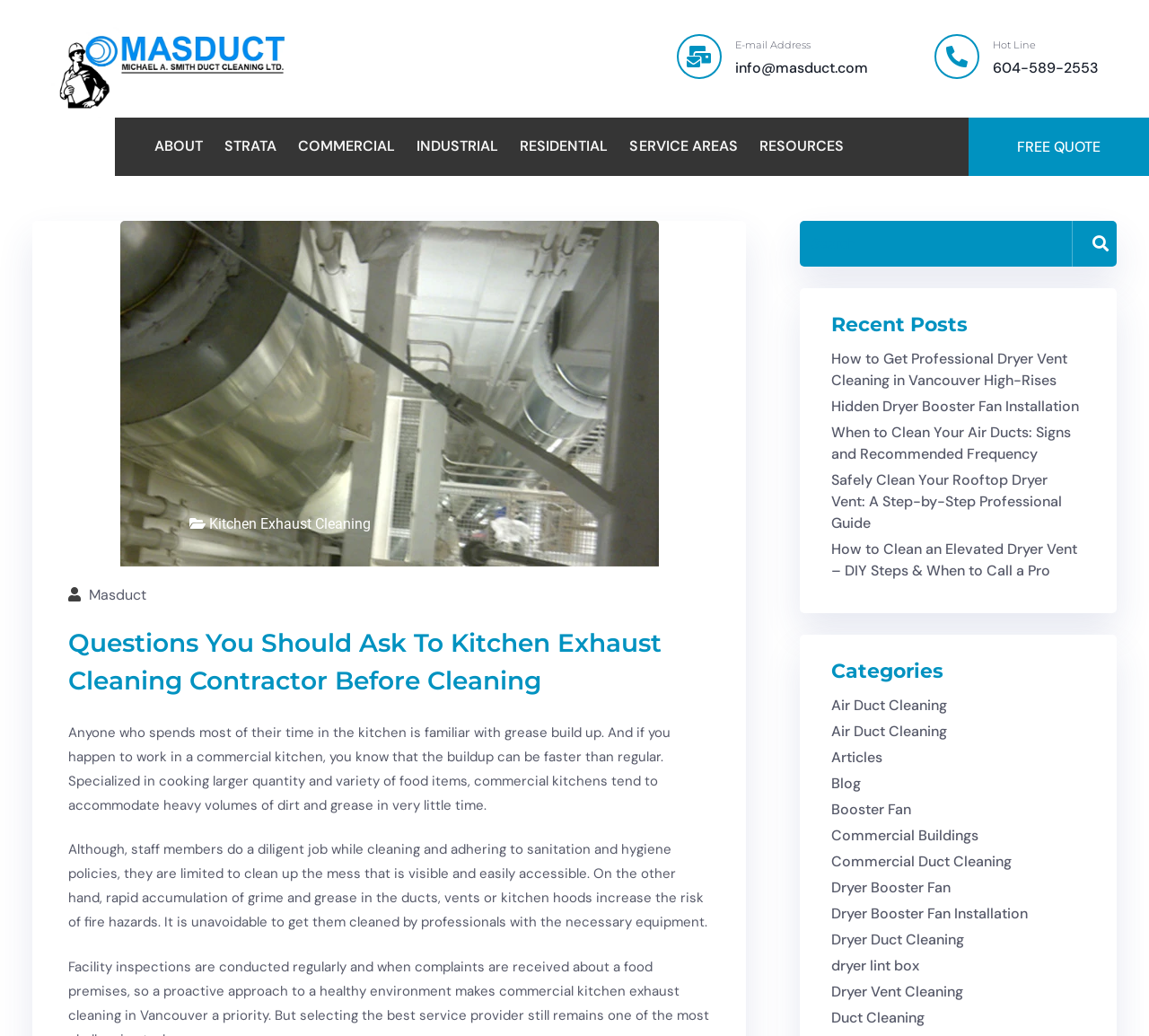Please give the bounding box coordinates of the area that should be clicked to fulfill the following instruction: "Visit the 'ABOUT' page". The coordinates should be in the format of four float numbers from 0 to 1, i.e., [left, top, right, bottom].

[0.134, 0.126, 0.176, 0.157]